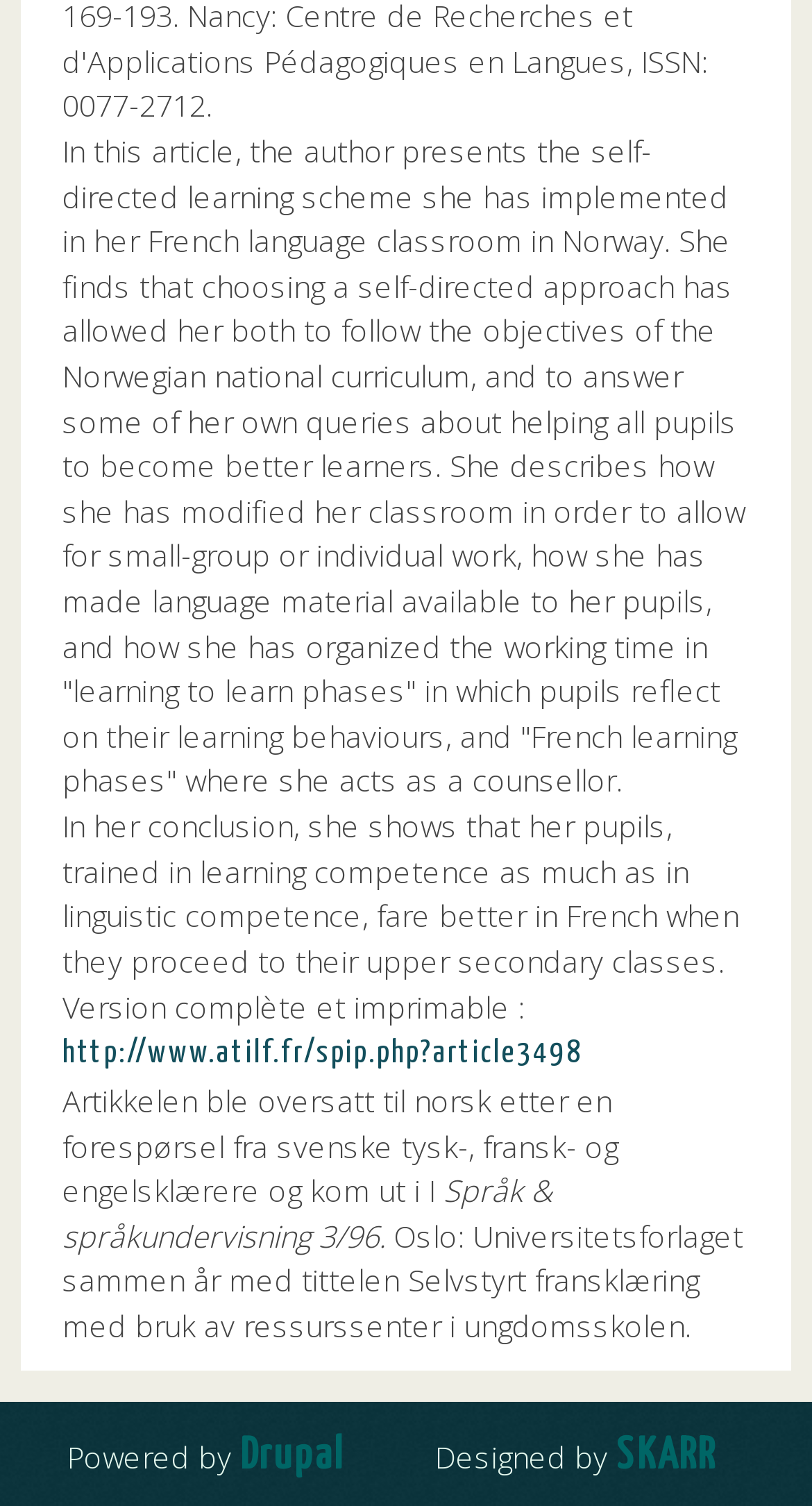Show the bounding box coordinates for the HTML element as described: "SKARR".

[0.759, 0.952, 0.882, 0.98]